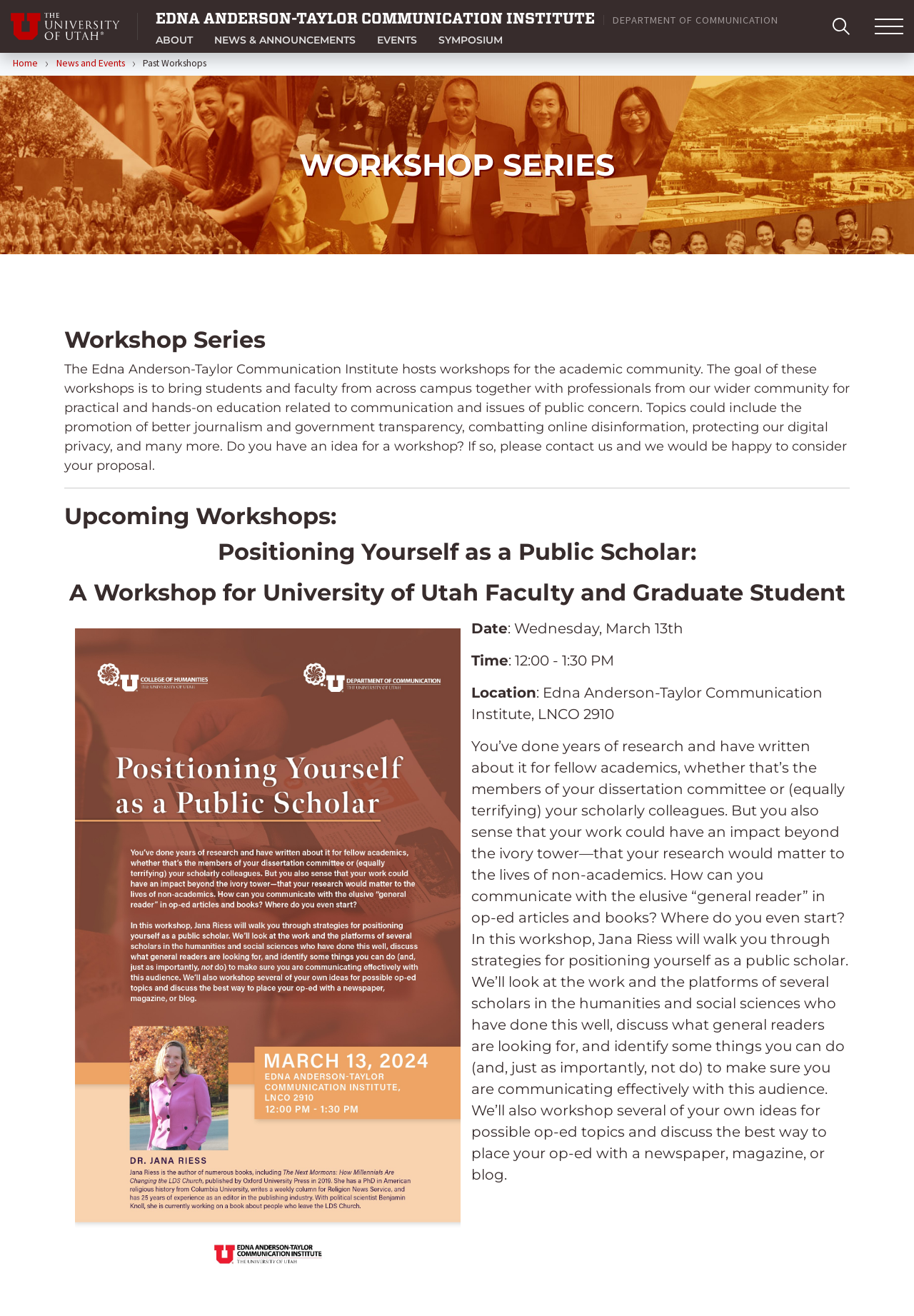Locate the bounding box coordinates of the element to click to perform the following action: 'Click the 'NEWS & ANNOUNCEMENTS' link'. The coordinates should be given as four float values between 0 and 1, in the form of [left, top, right, bottom].

[0.223, 0.022, 0.401, 0.04]